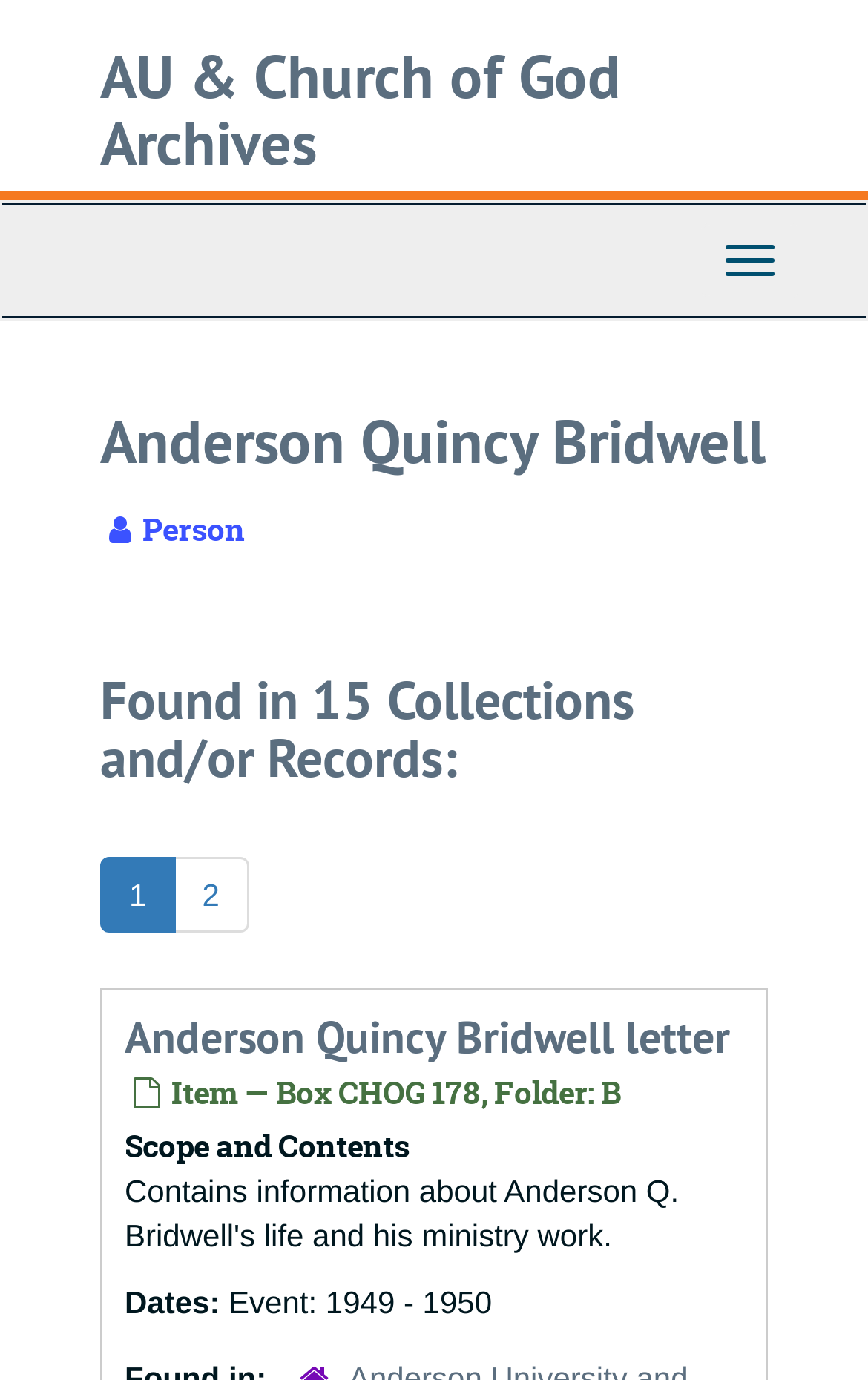Construct a comprehensive caption that outlines the webpage's structure and content.

The webpage is about Anderson Quincy Bridwell, with a prominent heading displaying his name at the top center of the page. Below the heading, there is a brief description of the person. 

On the top right, there is a navigation menu with a toggle button. The menu is currently collapsed. 

Above the main content, there is a link to "AU & Church of God Archives" on the top left. 

The main content is divided into sections. The first section has a heading that indicates it lists collections and/or records where Anderson Quincy Bridwell can be found. There are 15 items in this list, with links to each item numbered from 1 to 15. 

Below this list, there is a section about a specific letter written by Anderson Quincy Bridwell. This section has a heading and a link to the letter. Below the heading, there is a description of the item, including its location in a box and folder. 

Further down, there is a section with a heading "Scope and Contents", followed by a section with a heading "Dates" and a description of an event that took place between 1949 and 1950.